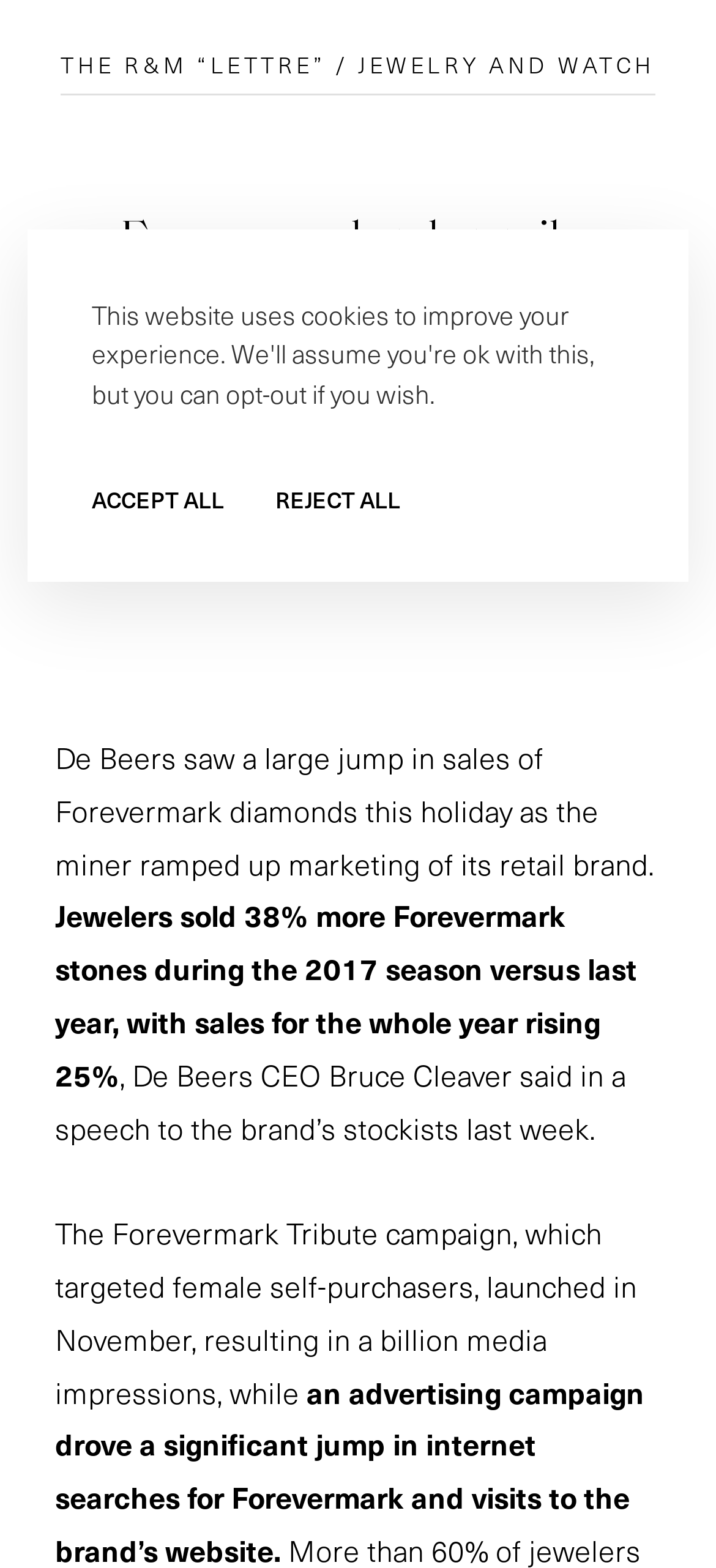Bounding box coordinates are specified in the format (top-left x, top-left y, bottom-right x, bottom-right y). All values are floating point numbers bounded between 0 and 1. Please provide the bounding box coordinate of the region this sentence describes: alt="4 Paws for Ability Logo"

None